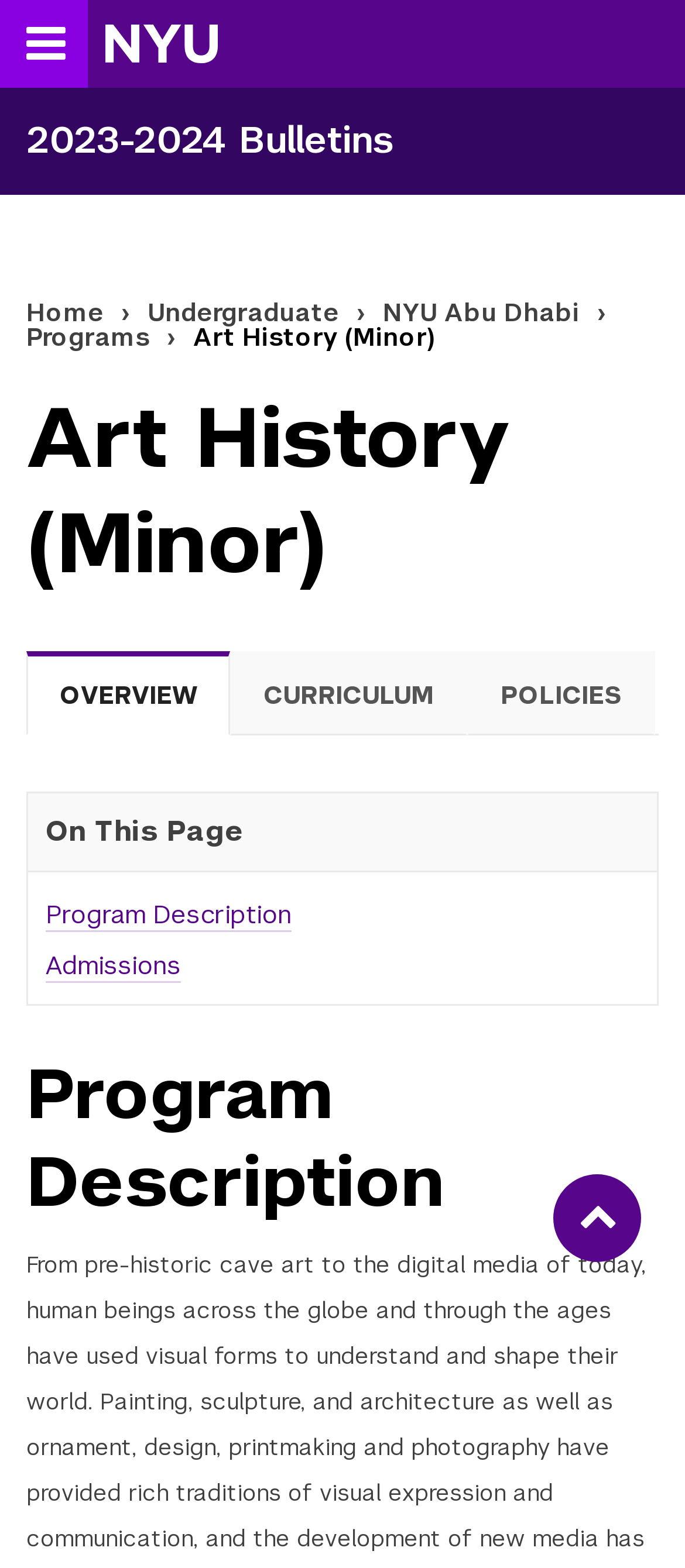What is the first link in the breadcrumbs navigation?
Your answer should be a single word or phrase derived from the screenshot.

Home